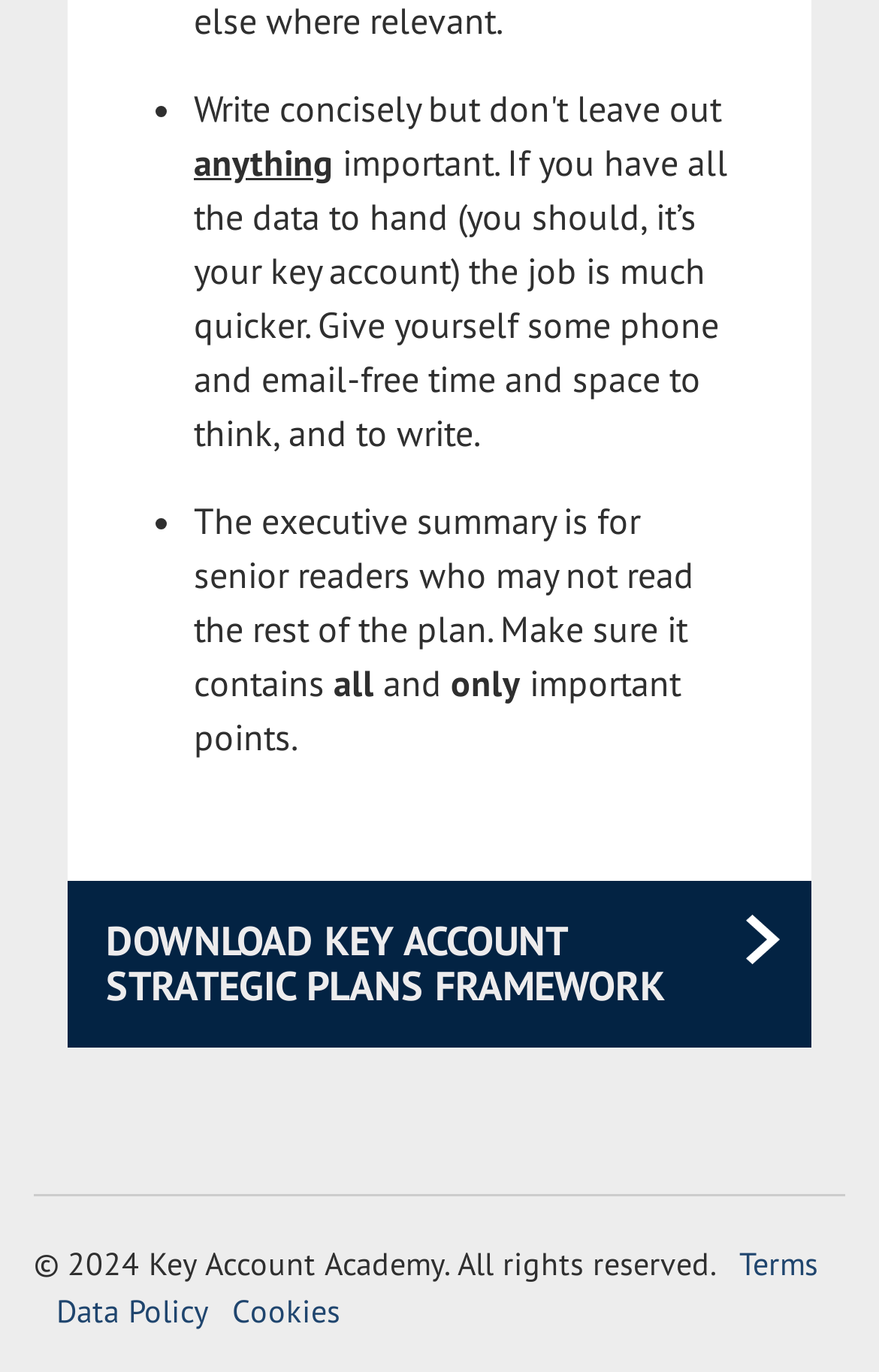Identify the bounding box of the HTML element described as: "Terms".

[0.841, 0.904, 0.931, 0.939]